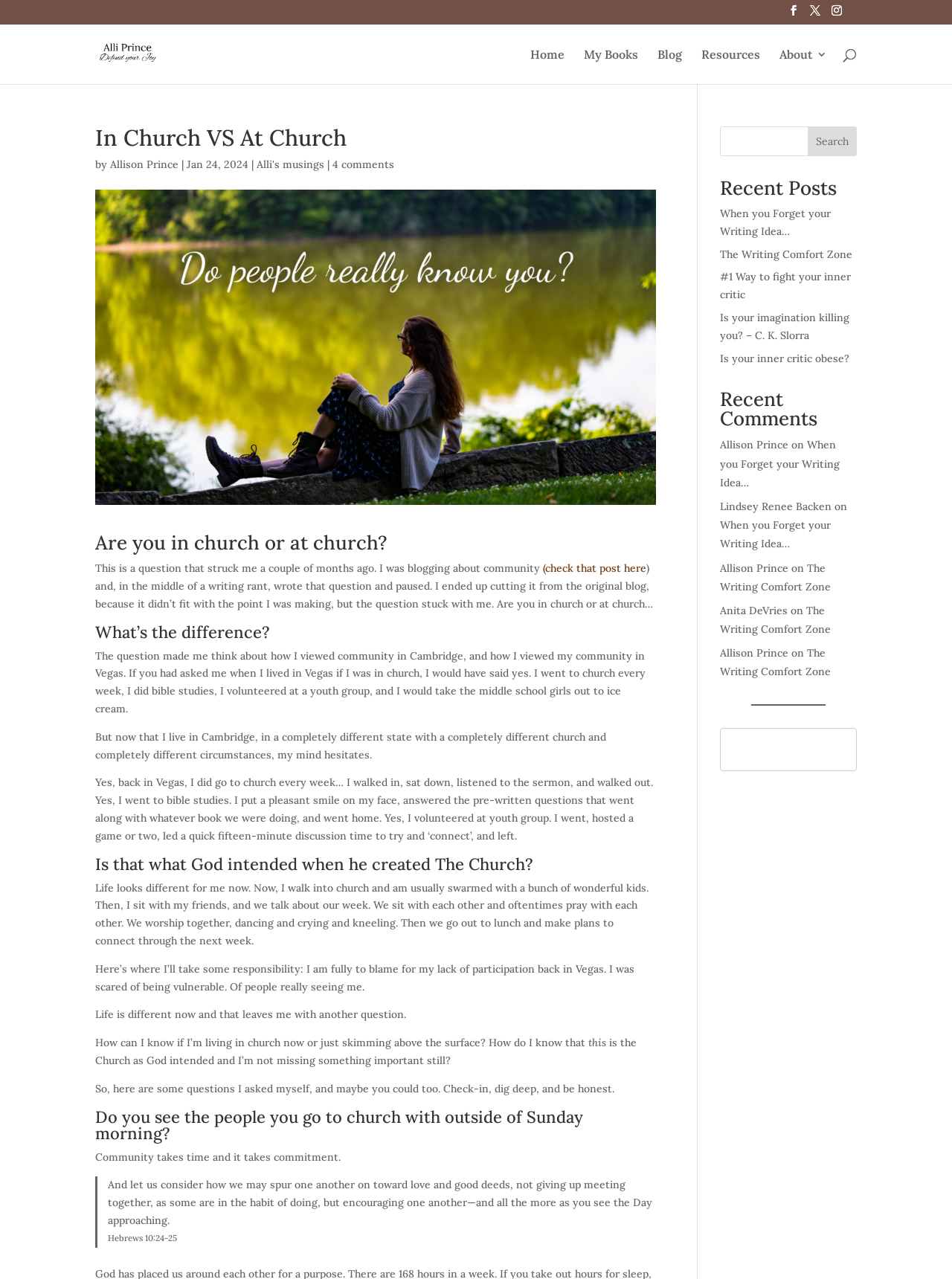Given the webpage screenshot, identify the bounding box of the UI element that matches this description: "My Books".

[0.613, 0.038, 0.67, 0.065]